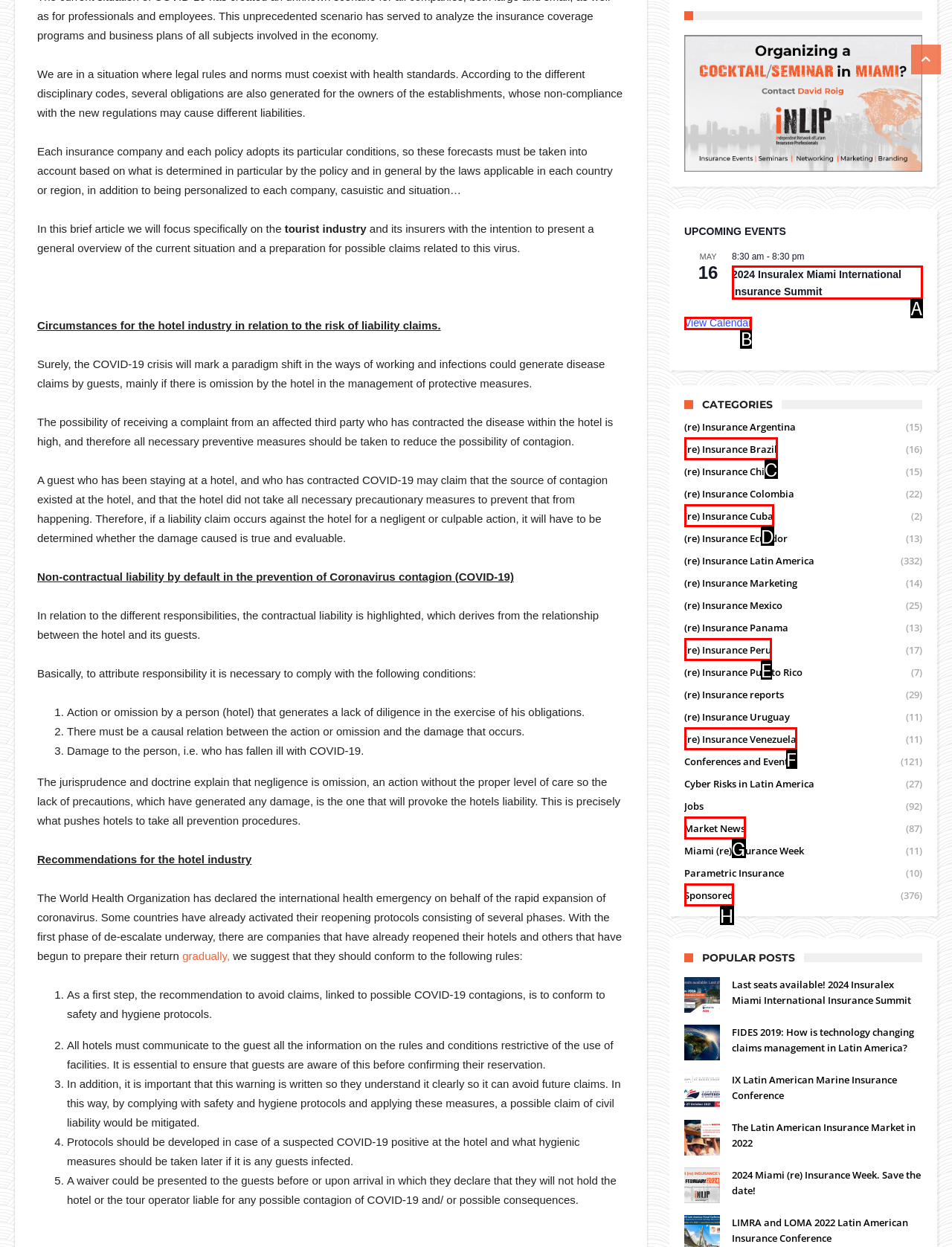Determine which option should be clicked to carry out this task: View the 'Hand crafted, highly detailed, 00 Gauge line side shed' promotion
State the letter of the correct choice from the provided options.

None